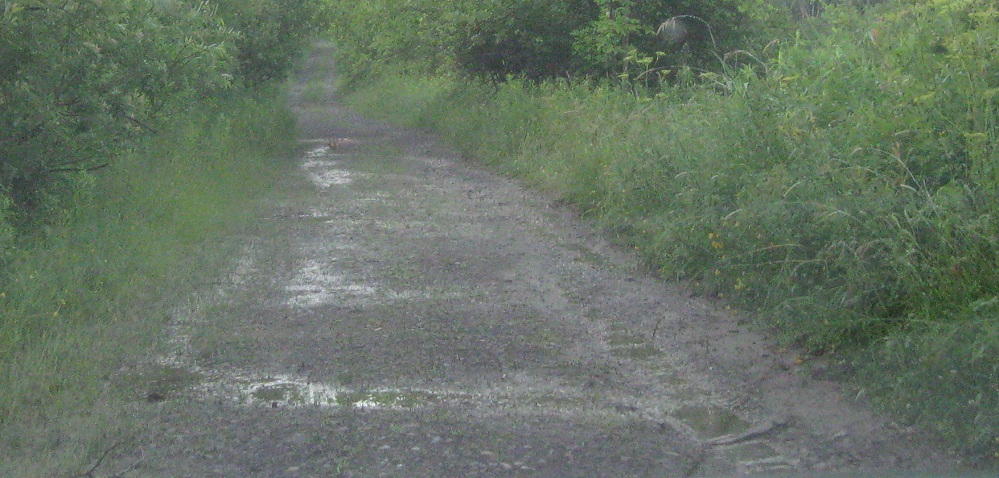What is the color of the foliage?
Based on the image, answer the question in a detailed manner.

The caption states that the dense foliage 'showcas[es] various shades of green', indicating that the plants and trees surrounding the path are primarily green in color, but with different hues and tones.